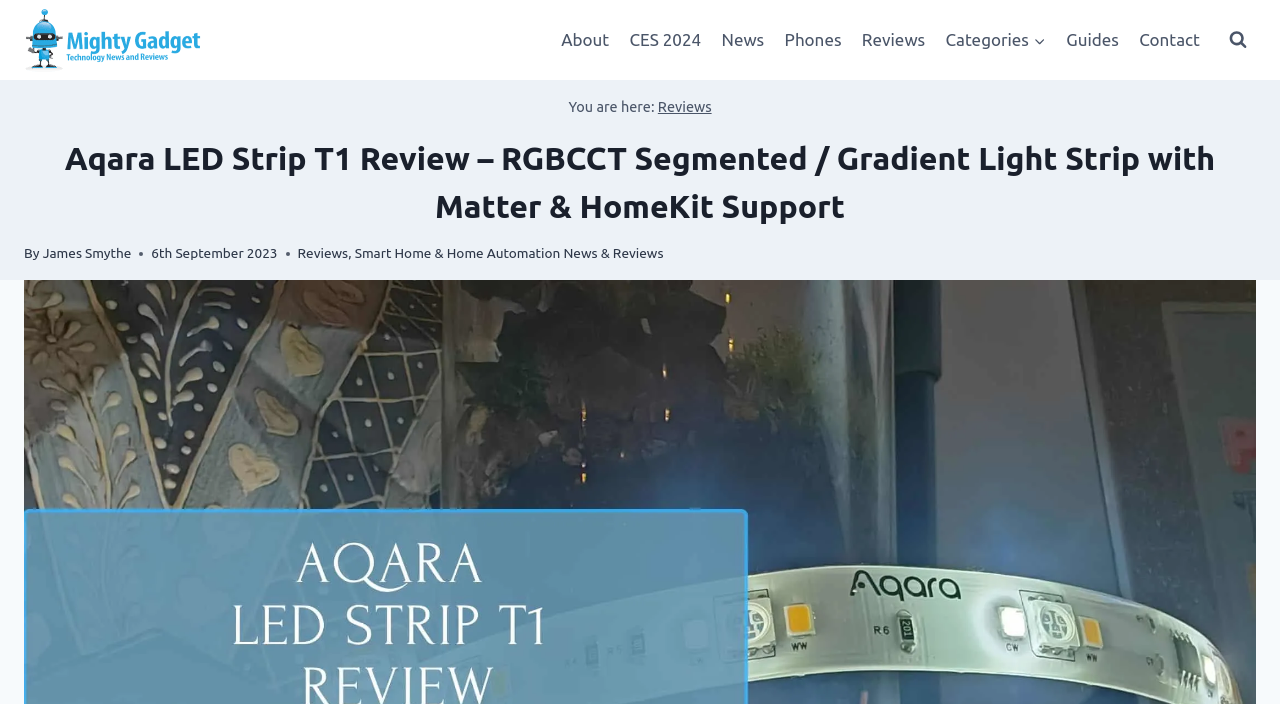Provide the bounding box coordinates of the UI element that matches the description: "Reviews".

[0.665, 0.023, 0.731, 0.091]